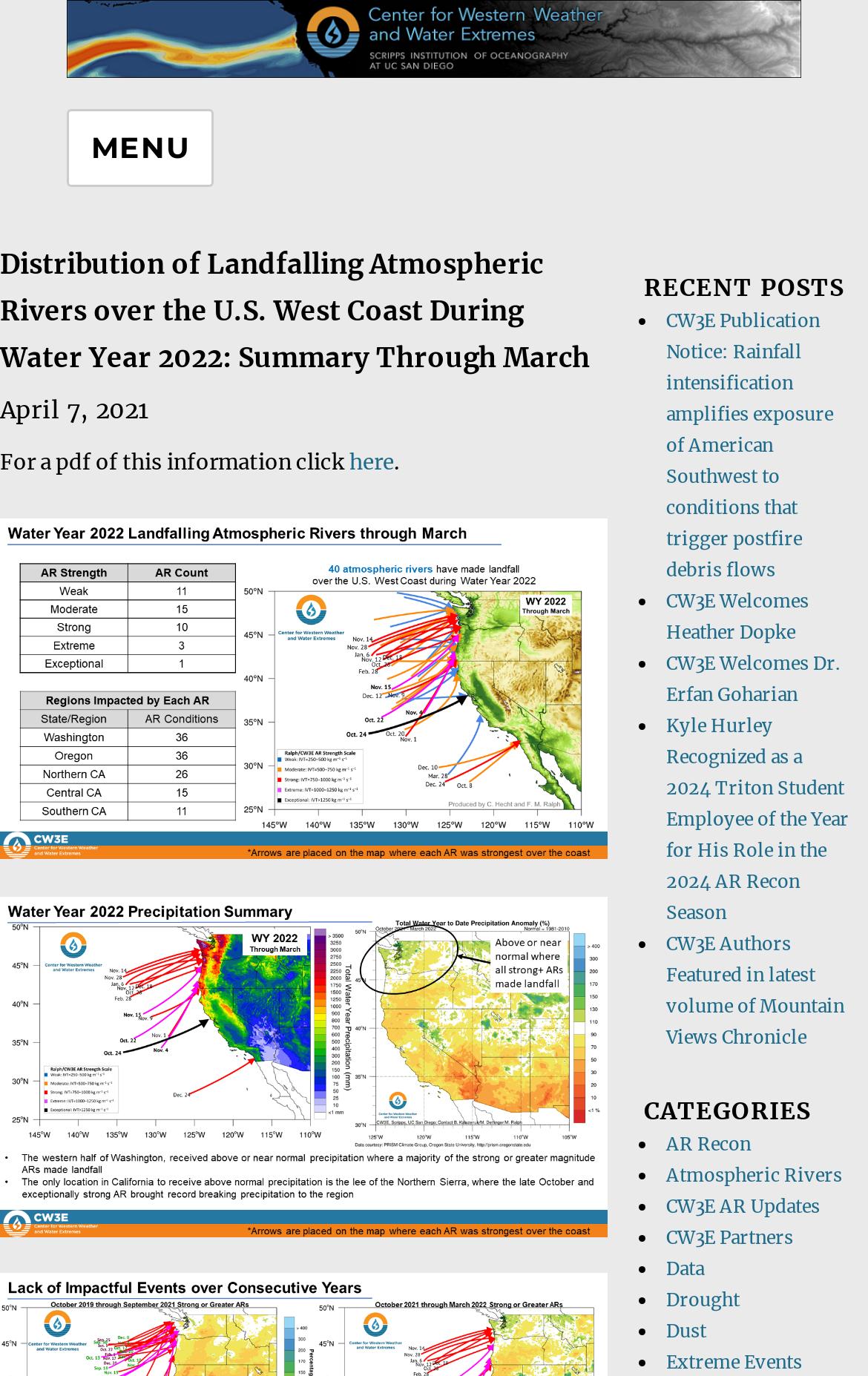Could you provide the bounding box coordinates for the portion of the screen to click to complete this instruction: "Read the post about Rainfall intensification amplifies exposure of American Southwest to conditions that trigger postfire debris flows"?

[0.767, 0.226, 0.959, 0.423]